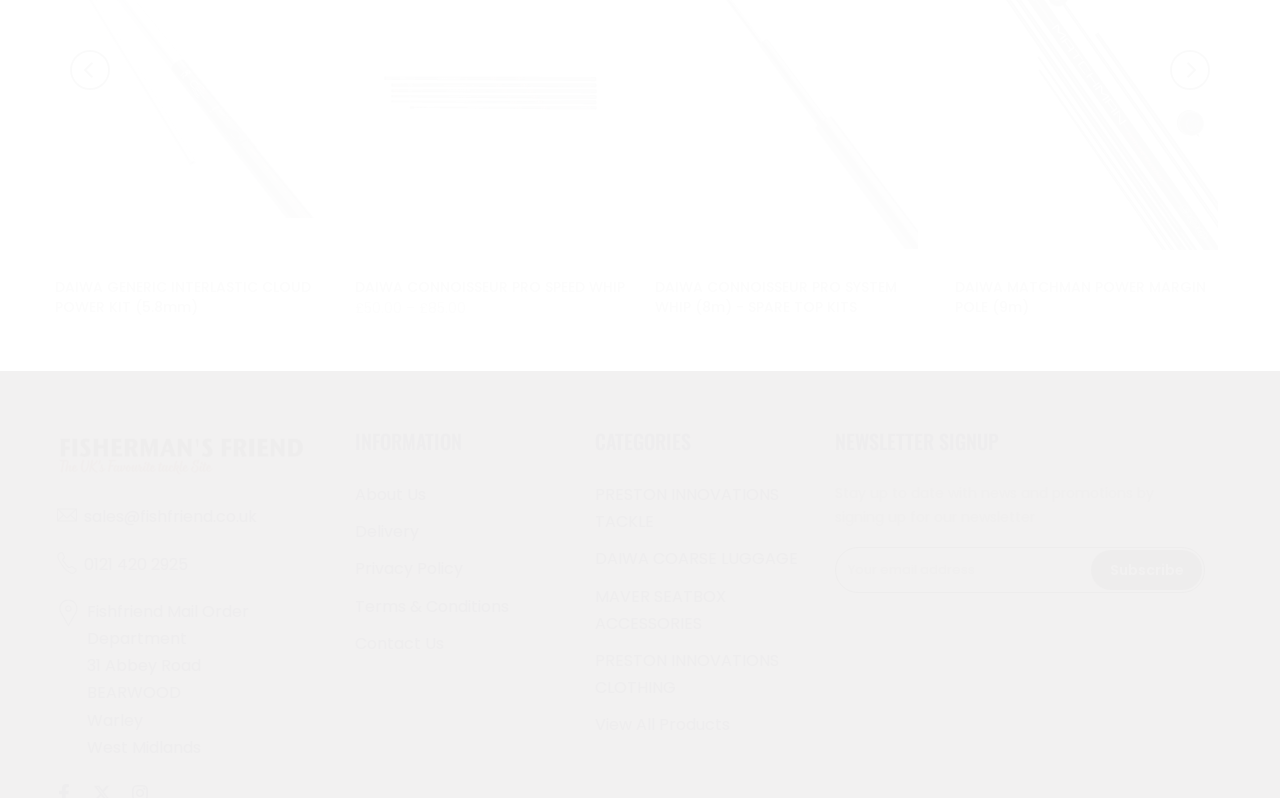How many categories are listed under the CATEGORIES heading?
Please answer the question with as much detail as possible using the screenshot.

I counted the number of link elements under the CATEGORIES heading, which are PRESTON INNOVATIONS TACKLE, DAIWA COARSE LUGGAGE, MAVER SEATBOX ACCESSORIES, PRESTON INNOVATIONS CLOTHING, and View All Products, and found that there are 5 categories.